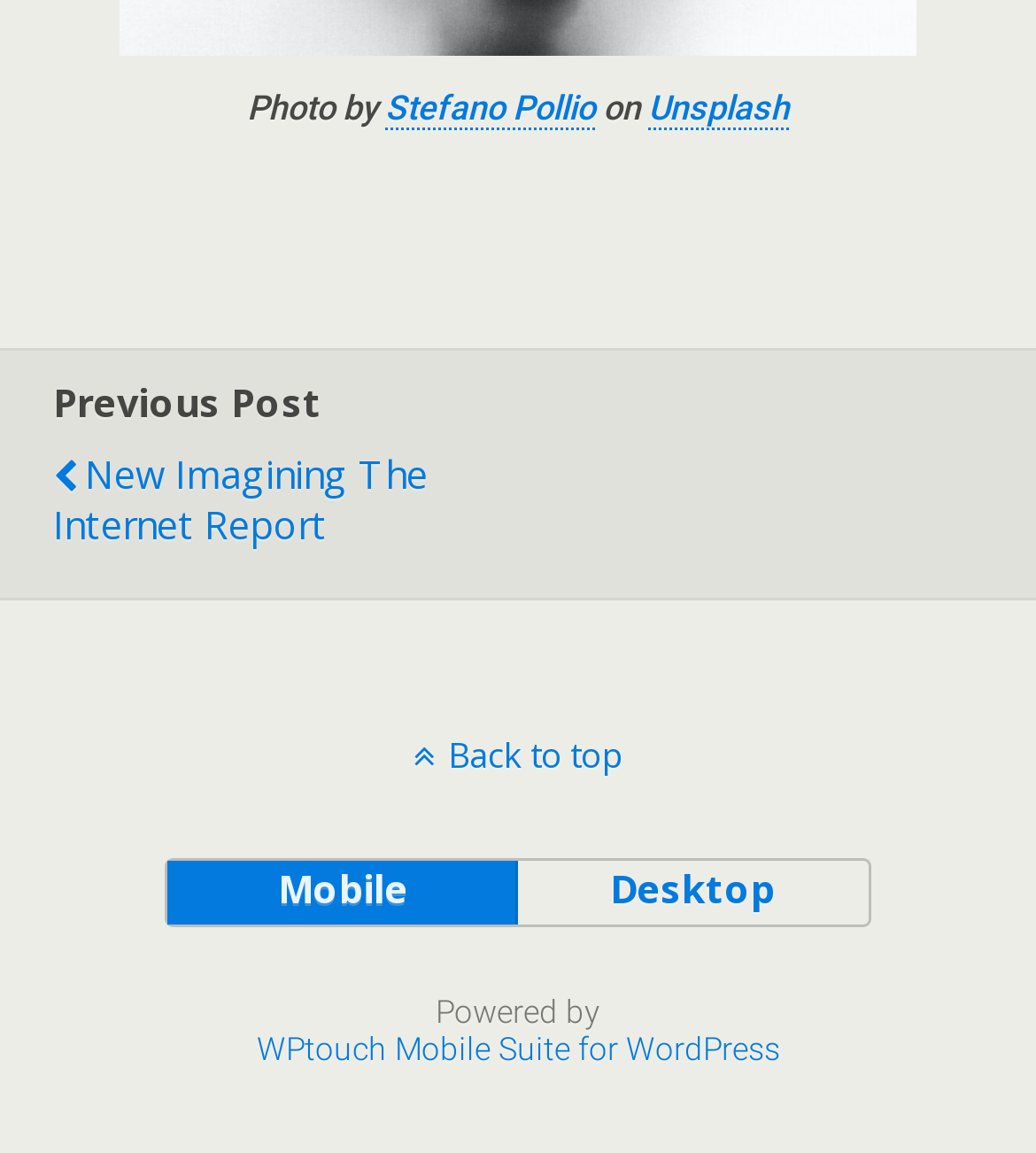Locate the bounding box coordinates of the UI element described by: "Back to top". Provide the coordinates as four float numbers between 0 and 1, formatted as [left, top, right, bottom].

[0.0, 0.634, 1.0, 0.675]